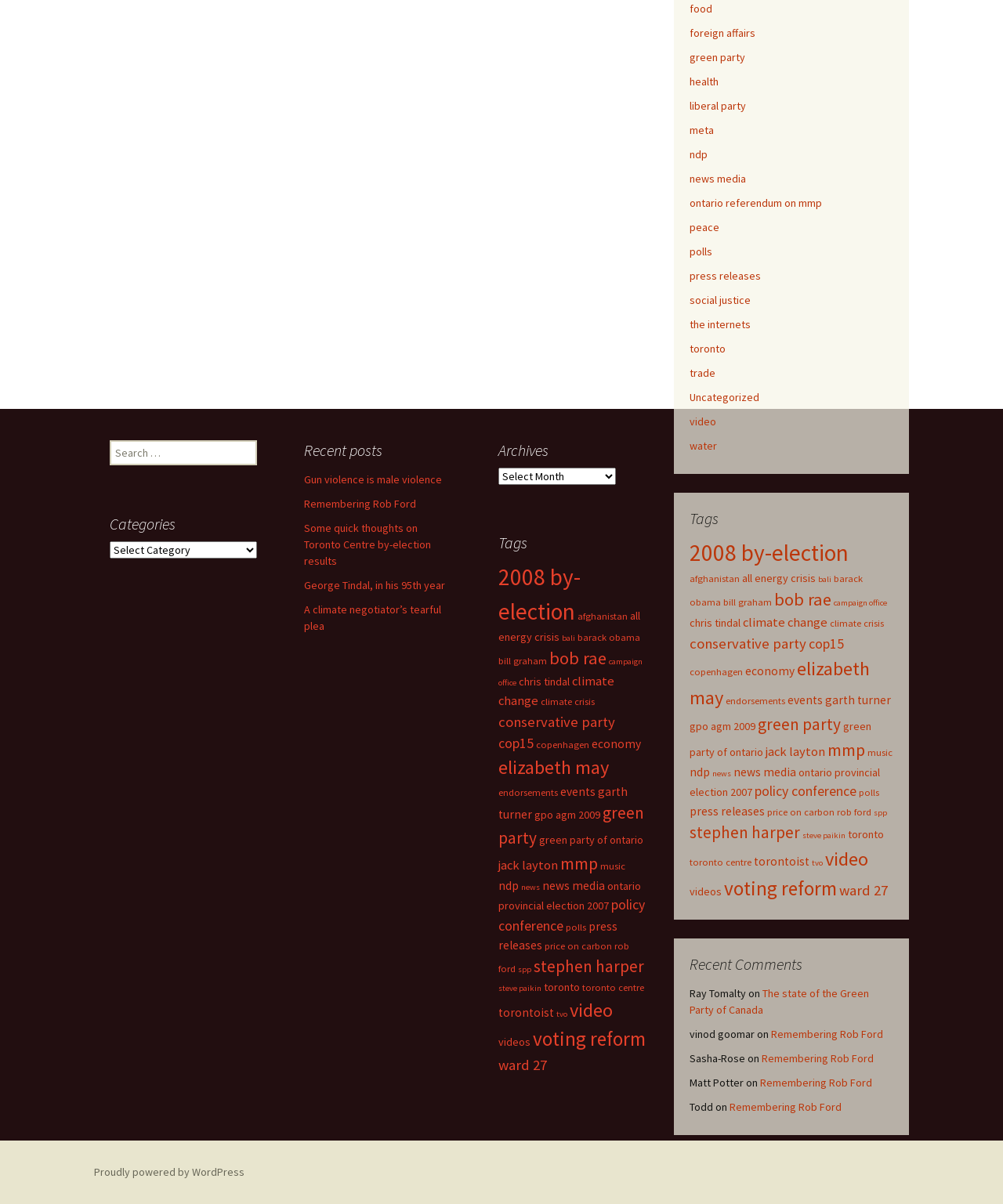Identify the bounding box coordinates of the clickable region necessary to fulfill the following instruction: "explore the 'green party' tag". The bounding box coordinates should be four float numbers between 0 and 1, i.e., [left, top, right, bottom].

[0.688, 0.593, 0.838, 0.61]